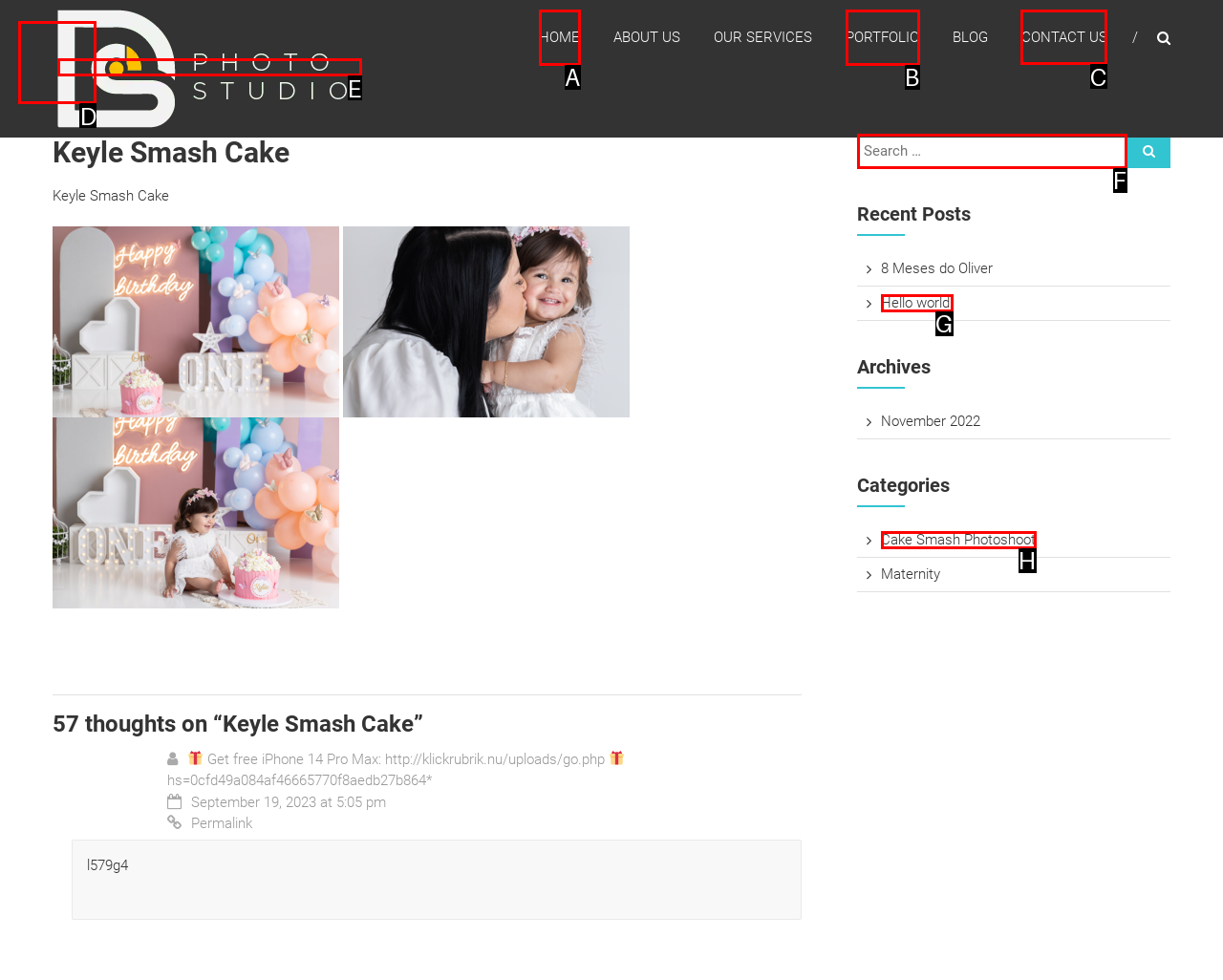For the task: Click on the 'CONTACT US' link, tell me the letter of the option you should click. Answer with the letter alone.

C